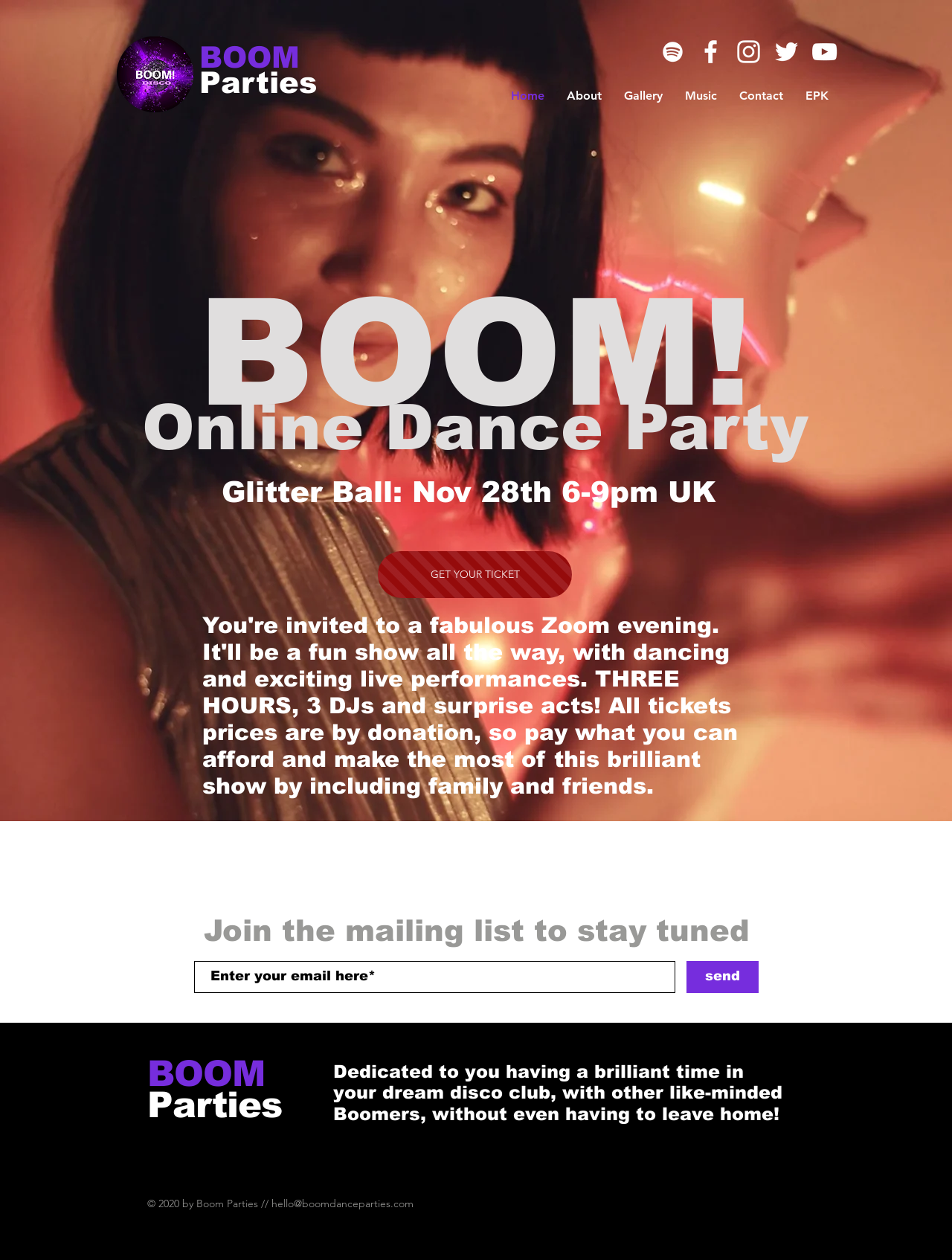Could you locate the bounding box coordinates for the section that should be clicked to accomplish this task: "View the Undercurrent exhibition details".

None